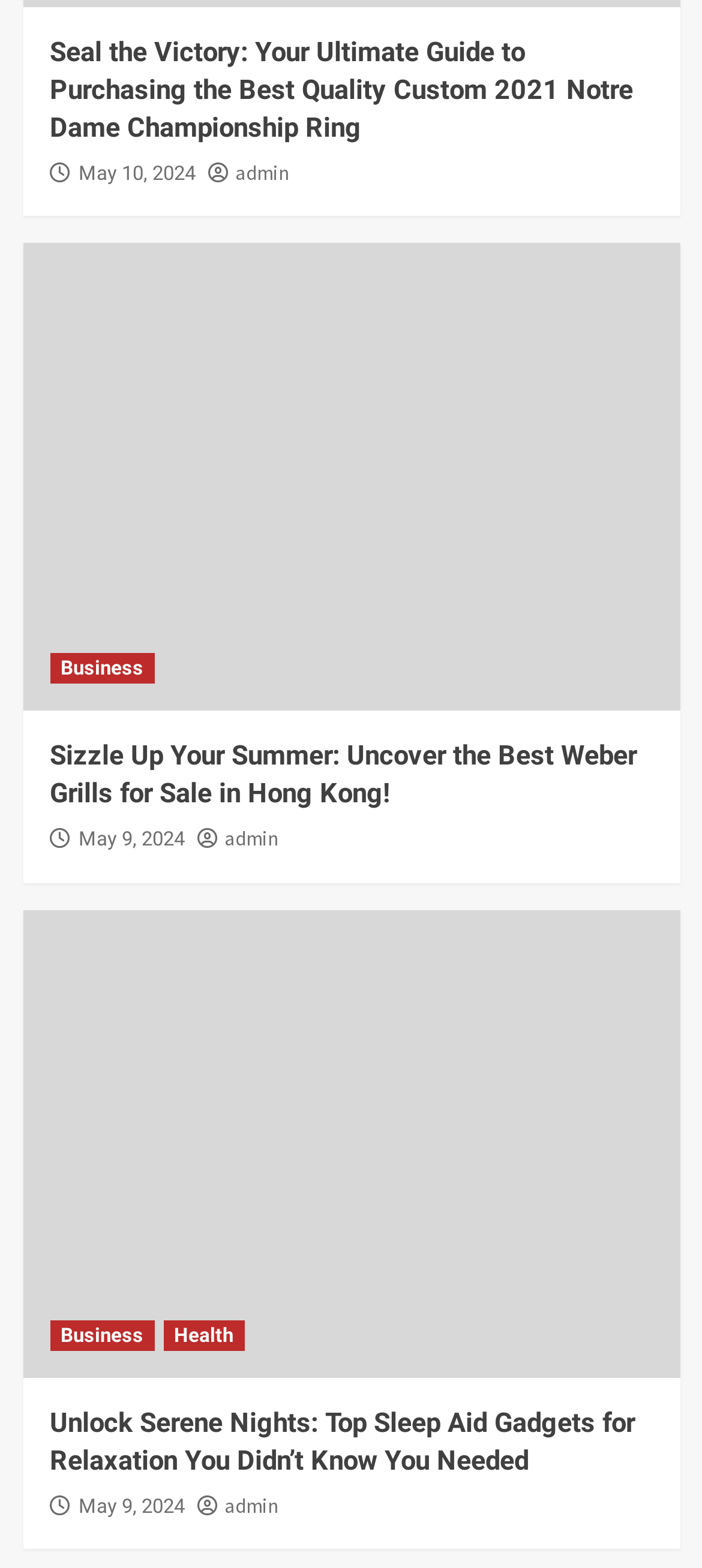Please answer the following question as detailed as possible based on the image: 
Who is the author of the articles?

Each article has a link labeled 'admin' at the bottom, which suggests that the author of the articles is 'admin'.